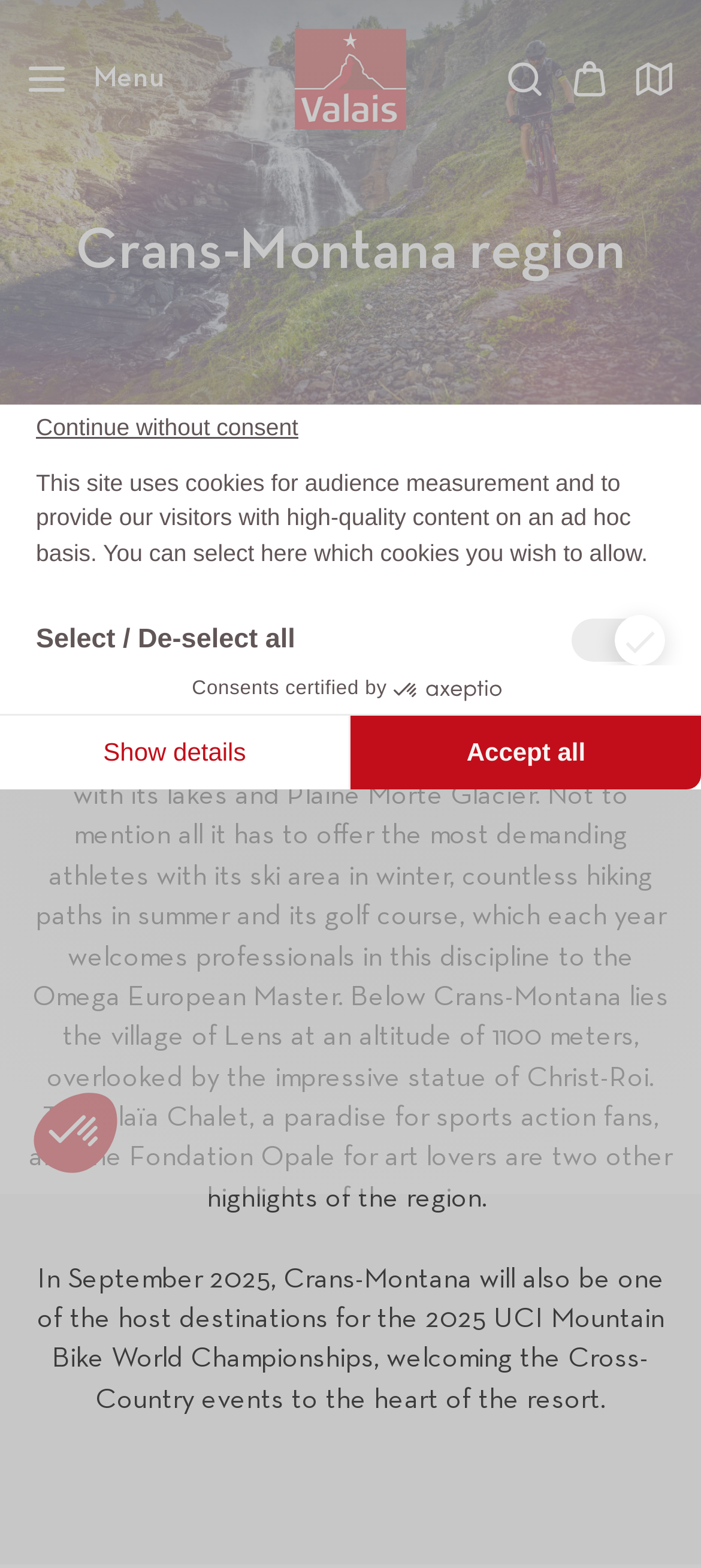Give a concise answer using one word or a phrase to the following question:
What type of activities are available in Crans-Montana?

Sporting activities